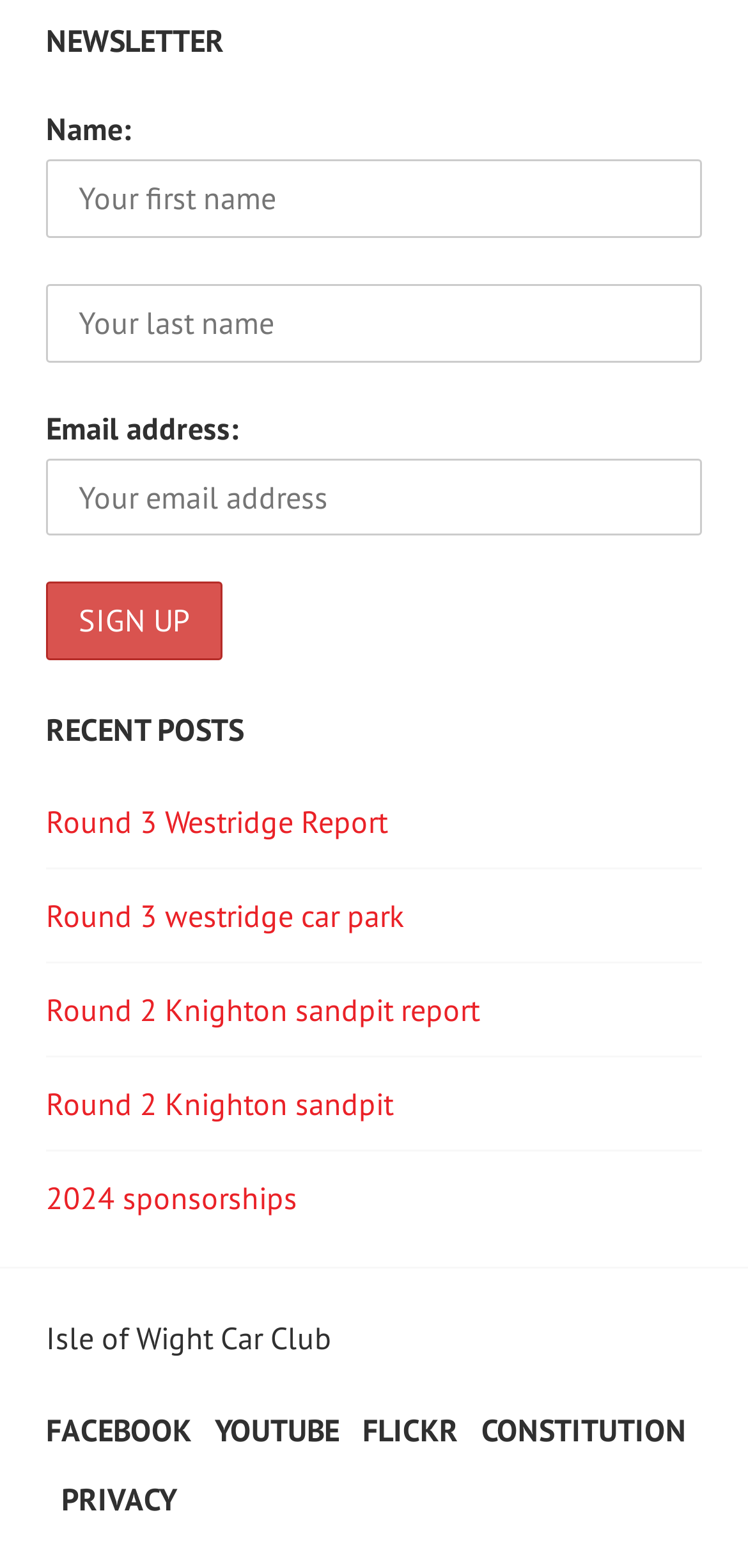What social media platforms are linked?
Use the image to give a comprehensive and detailed response to the question.

The links at the bottom of the page have text 'FACEBOOK', 'YOUTUBE', and 'FLICKR', indicating that they are links to the corresponding social media platforms.